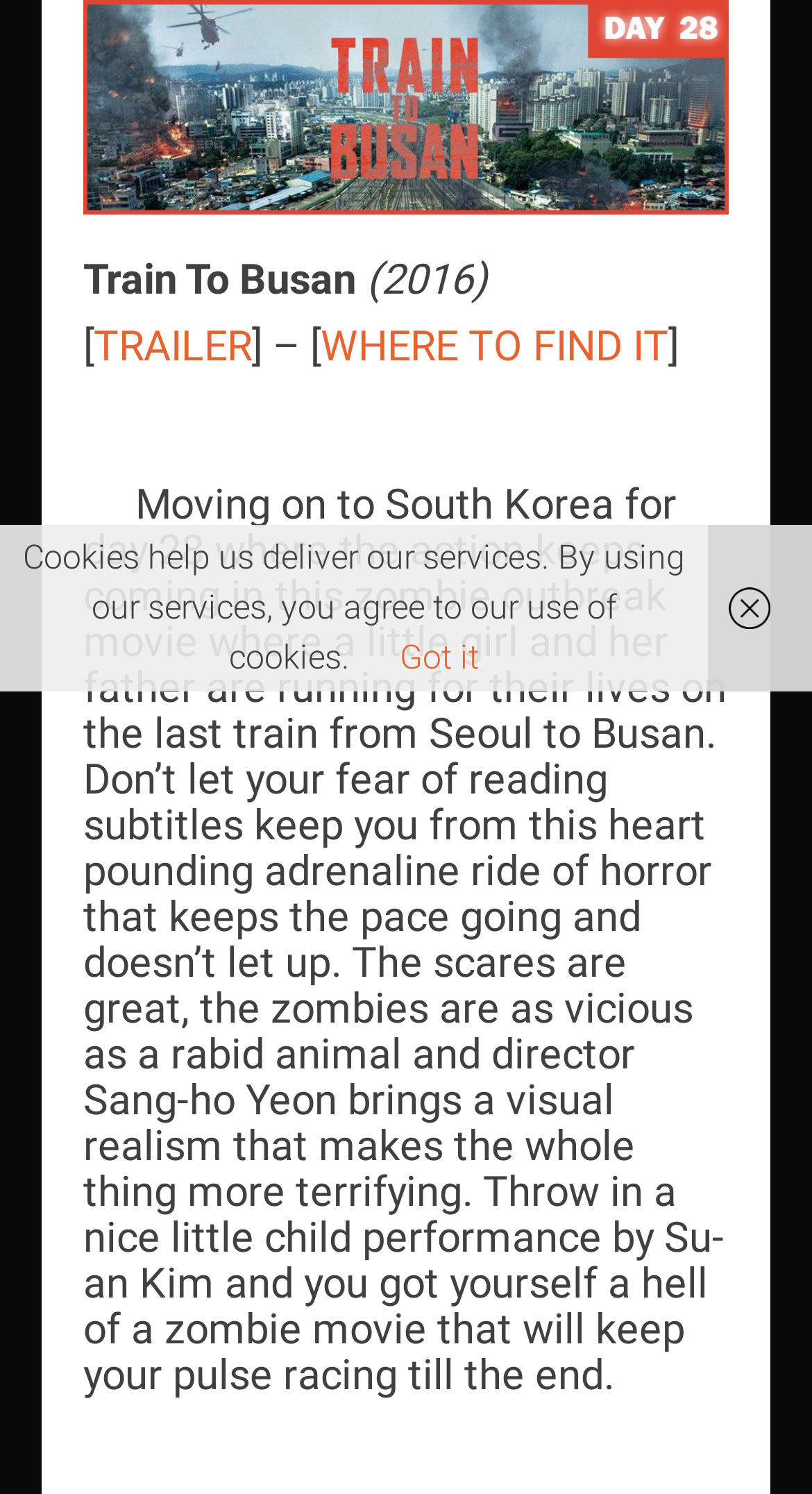Please provide the bounding box coordinates in the format (top-left x, top-left y, bottom-right x, bottom-right y). Remember, all values are floating point numbers between 0 and 1. What is the bounding box coordinate of the region described as: TRAILER

[0.115, 0.215, 0.31, 0.248]